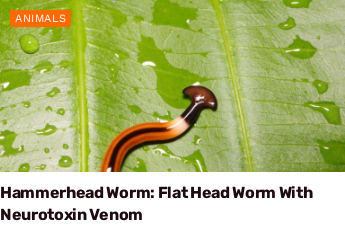Explain what is happening in the image with elaborate details.

The image showcases a hammerhead worm, notable for its distinctive flat head shape and colorful body. This fascinating creature is resting on a lush green leaf, highlighting its unique features and the vibrant contrasts of its environment. The worm's body displays a mix of browns and orange, which not only adds visual appeal but also camouflages it within its natural habitat. The heading emphasizes its classification as a neurotoxic organism, providing a glimpse into its intriguing biology and potential dangers, making it a subject of interest for both researchers and nature enthusiasts alike. The context of this image is part of an article exploring various animal species, underlining the hammerhead worm's significance in the diverse tapestry of wildlife.